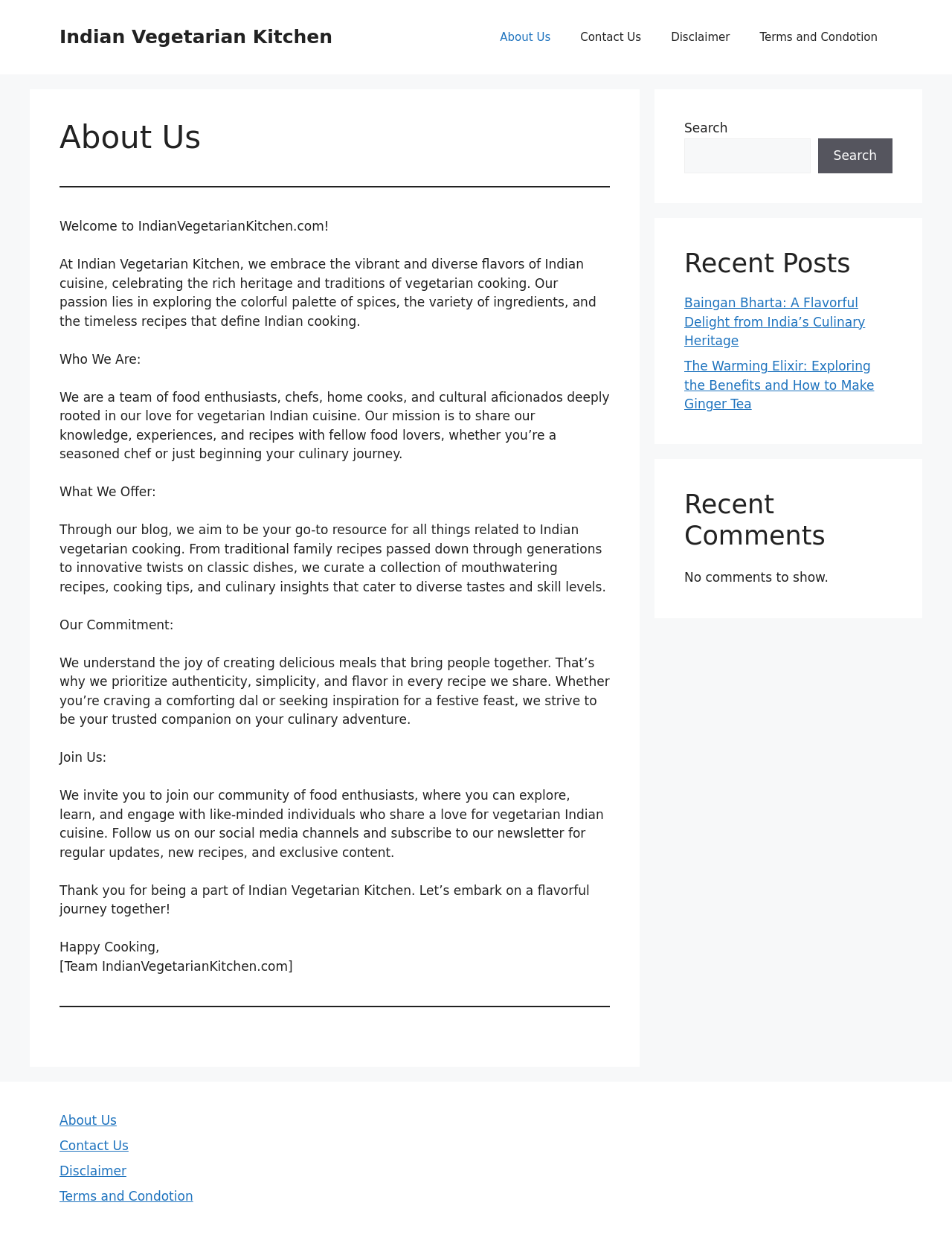Refer to the screenshot and give an in-depth answer to this question: What is the tone of the website?

The tone of the website can be inferred from the text content, which uses phrases such as 'Welcome to IndianVegetarianKitchen.com!', 'Join Us:', and 'Happy Cooking,' to create a friendly and inviting atmosphere.